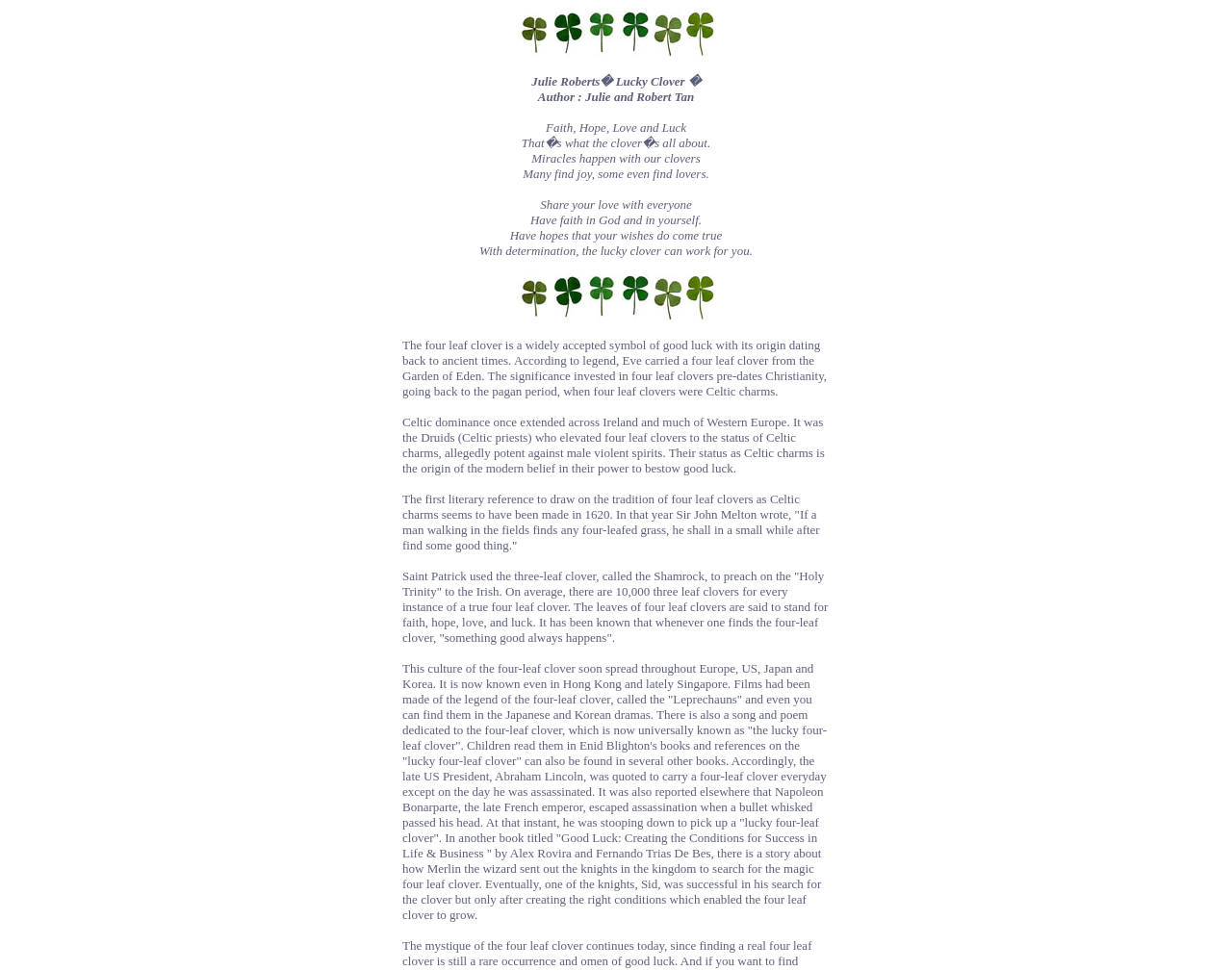Examine the screenshot and answer the question in as much detail as possible: What is the name of the book that mentions the story of Merlin sending out knights to search for the magic four-leaf clover?

According to the webpage, the book titled 'Good Luck: Creating the Conditions for Success in Life & Business' by Alex Rovira and Fernando Trias De Bes mentions the story of Merlin sending out knights to search for the magic four-leaf clover.